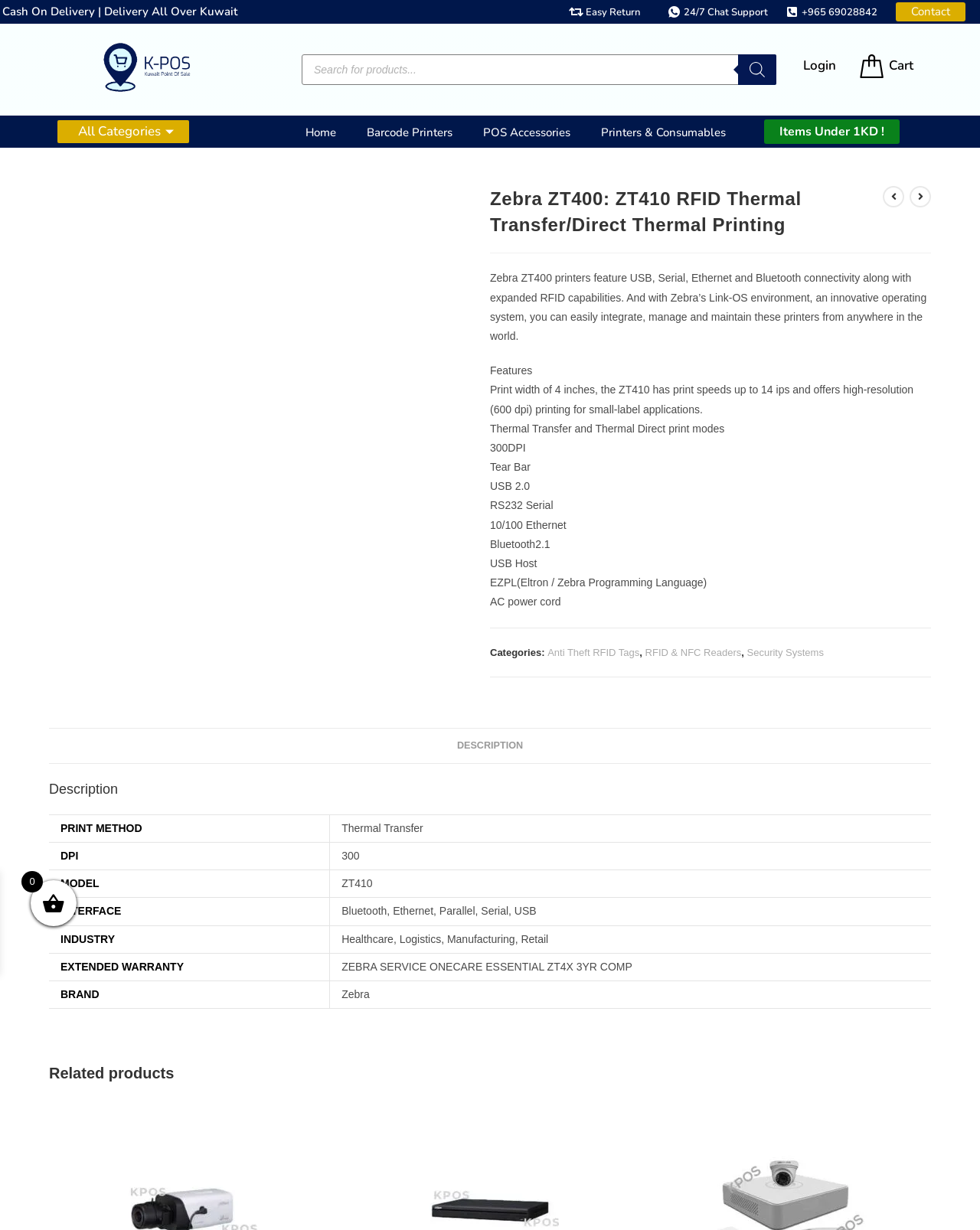Reply to the question with a single word or phrase:
What is the operating system of Zebra ZT400?

Link-OS